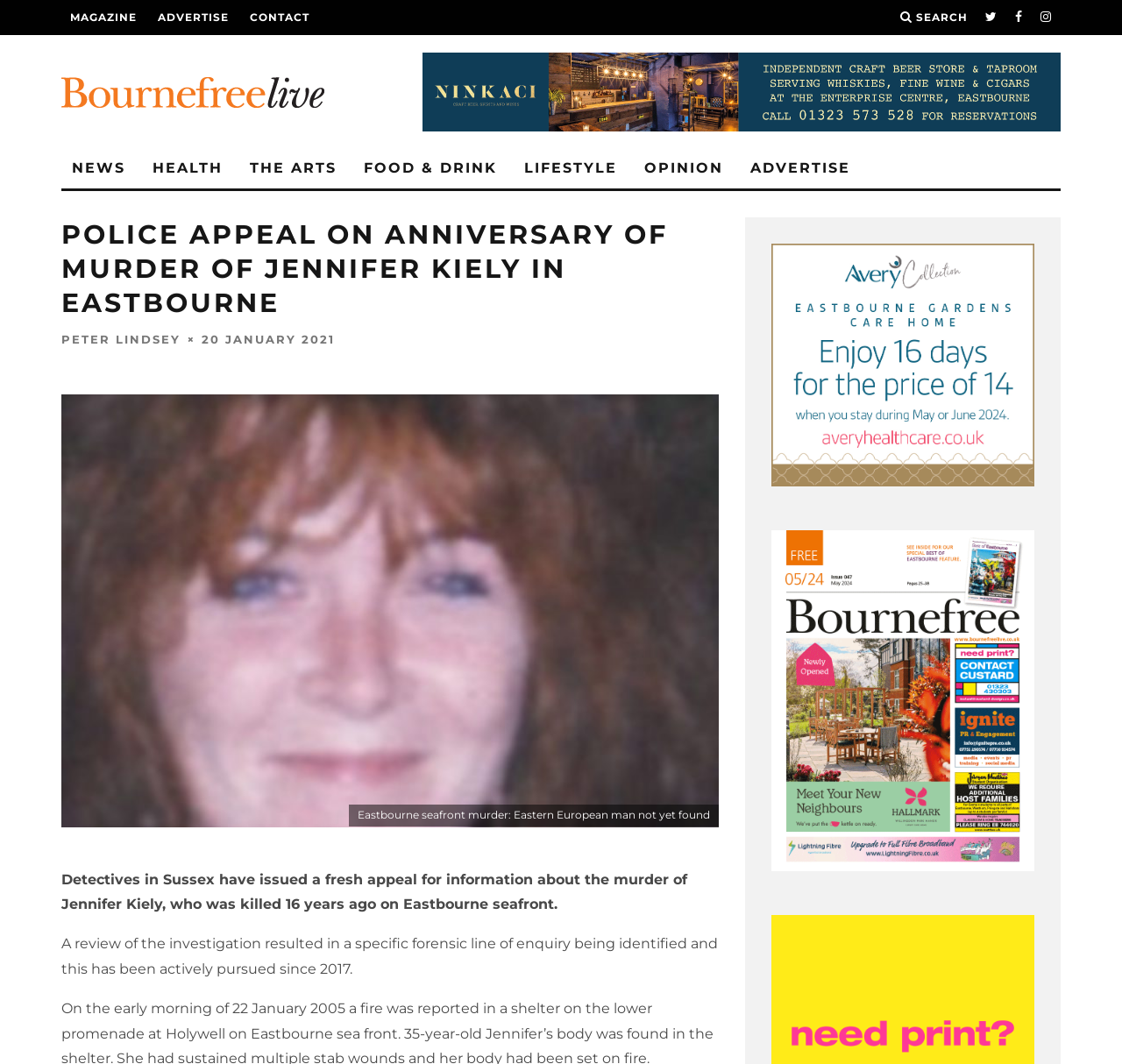Based on the element description: "Magazine", identify the bounding box coordinates for this UI element. The coordinates must be four float numbers between 0 and 1, listed as [left, top, right, bottom].

[0.062, 0.0, 0.122, 0.033]